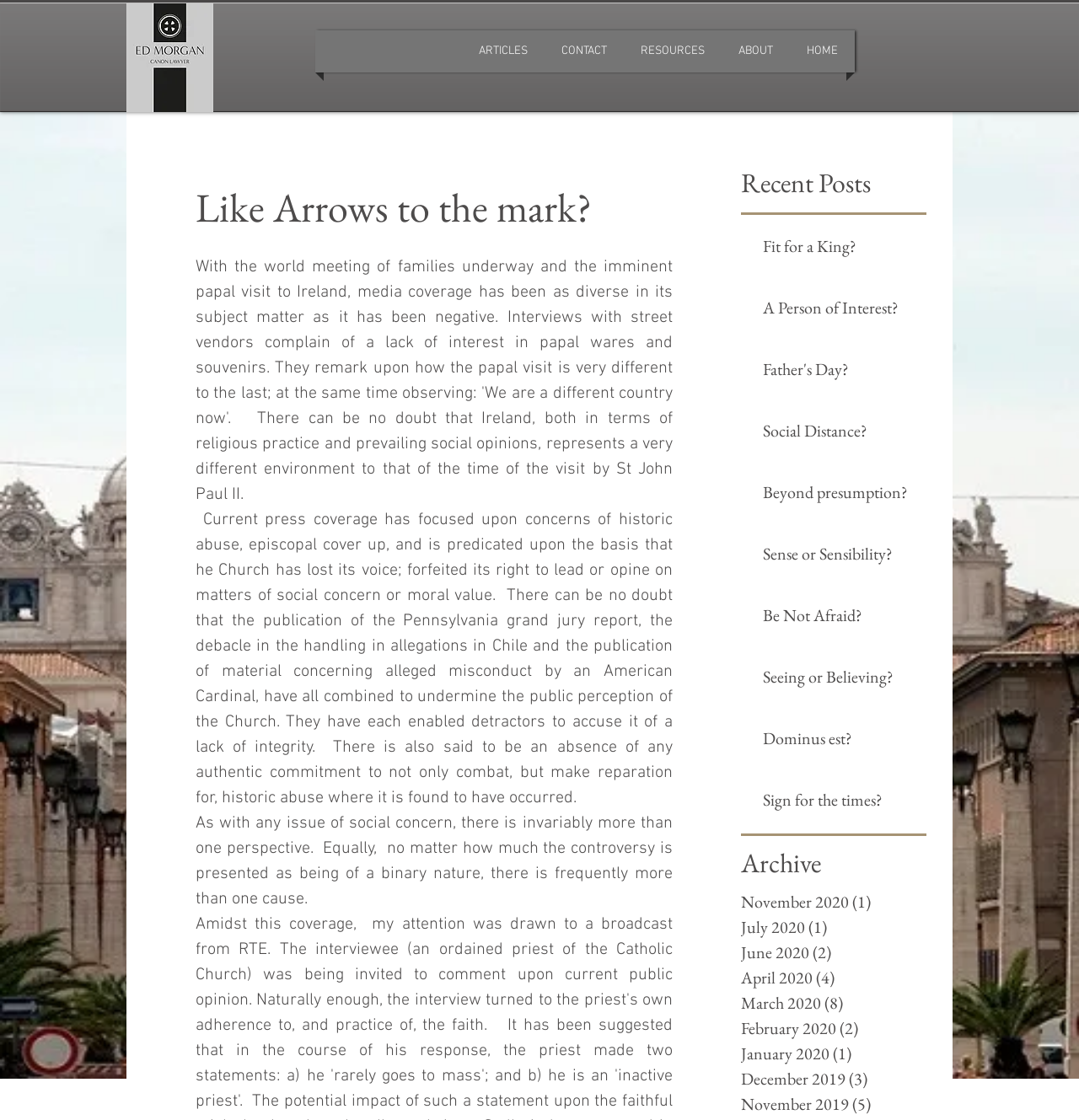Predict the bounding box coordinates for the UI element described as: "March 2020 (8) 8 posts". The coordinates should be four float numbers between 0 and 1, presented as [left, top, right, bottom].

[0.687, 0.884, 0.851, 0.906]